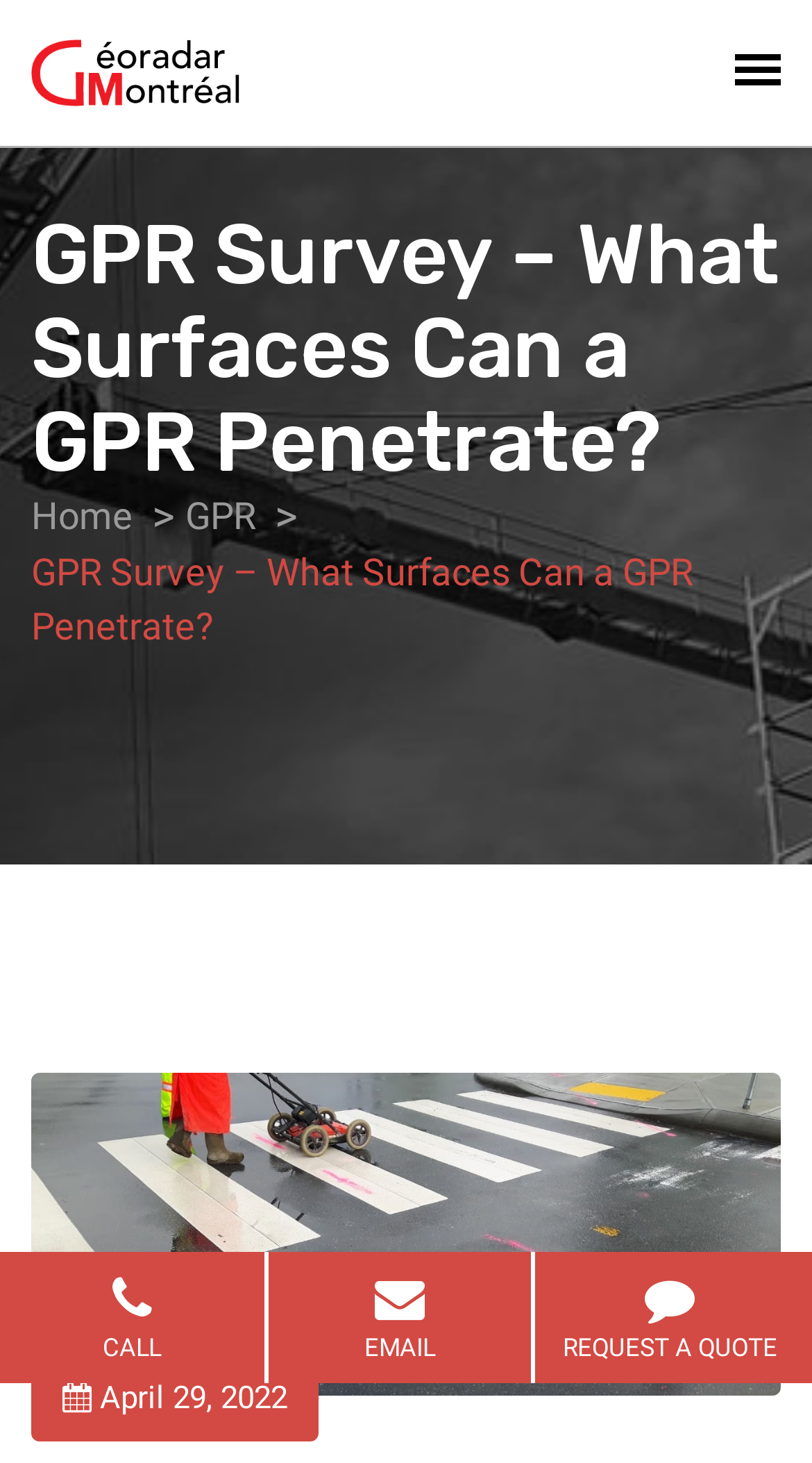Determine the bounding box coordinates for the HTML element described here: "alt="Georadar Montreal"".

[0.038, 0.019, 0.296, 0.081]